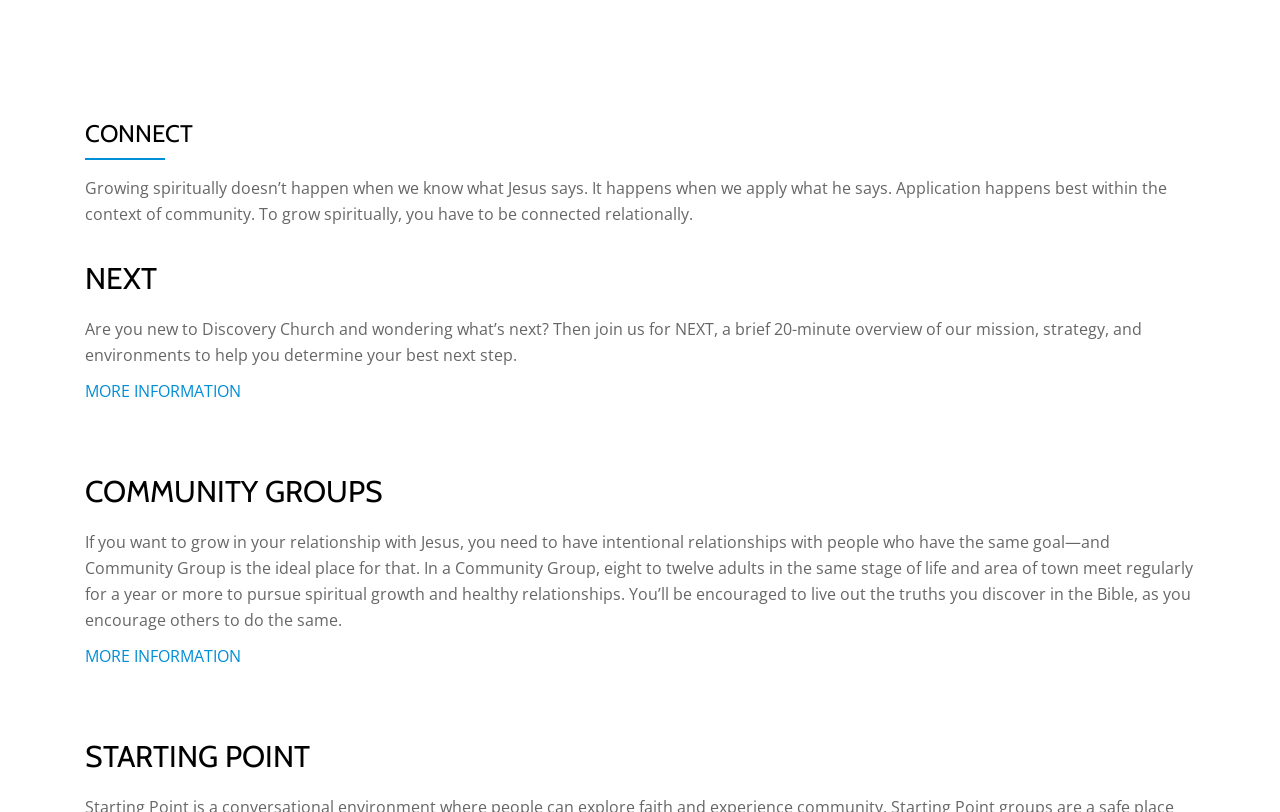Bounding box coordinates must be specified in the format (top-left x, top-left y, bottom-right x, bottom-right y). All values should be floating point numbers between 0 and 1. What are the bounding box coordinates of the UI element described as: I’m New Here

[0.866, 0.032, 0.942, 0.054]